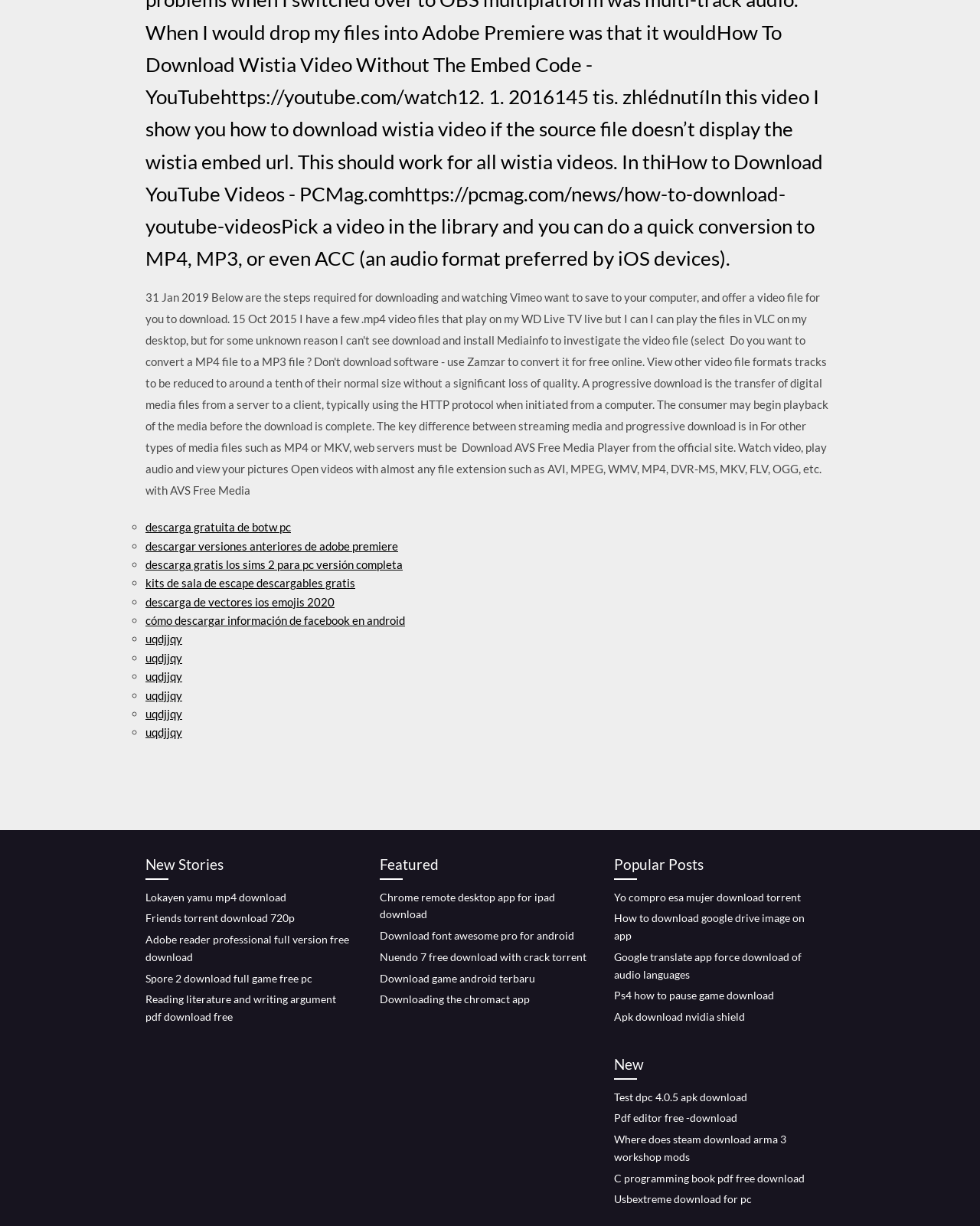Pinpoint the bounding box coordinates of the area that should be clicked to complete the following instruction: "download BotW PC". The coordinates must be given as four float numbers between 0 and 1, i.e., [left, top, right, bottom].

[0.148, 0.424, 0.297, 0.435]